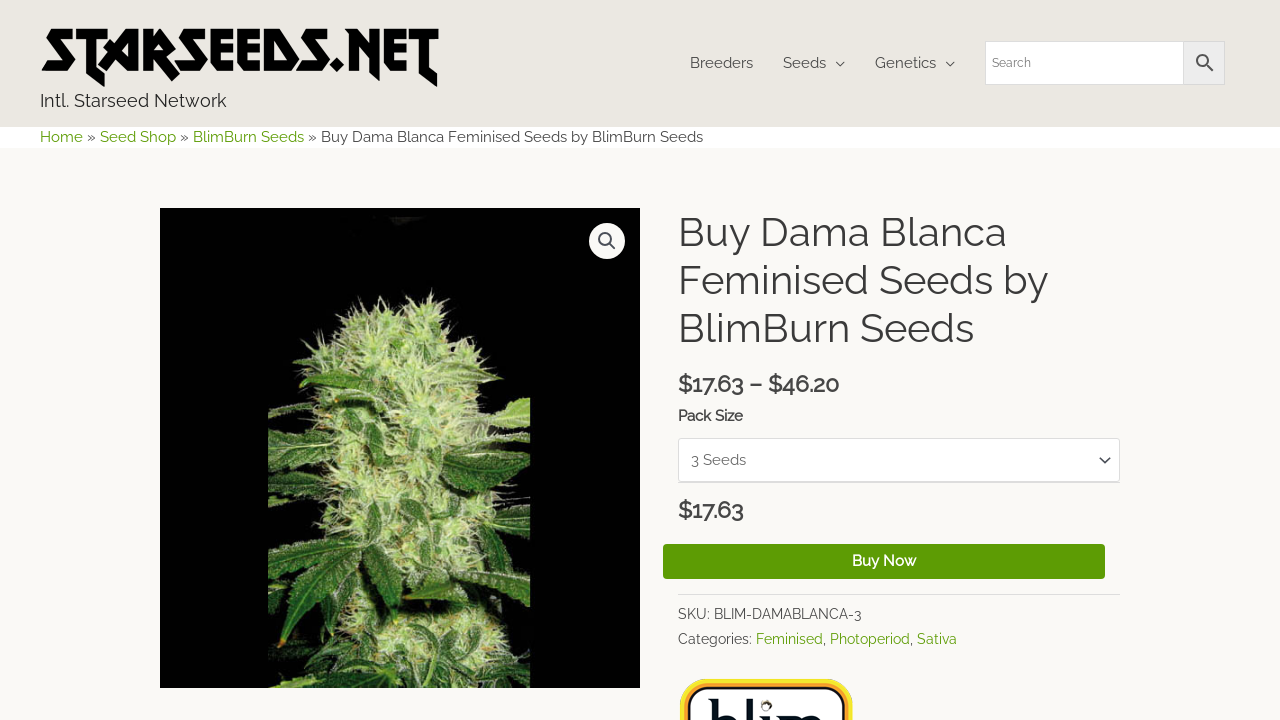Who is the breeder of Dama Blanca Feminised Seeds?
Answer the question in as much detail as possible.

I found the text 'Buy Dama Blanca Feminised Seeds by BlimBurn Seeds' at the top of the webpage, which indicates that BlimBurn Seeds is the breeder of Dama Blanca Feminised Seeds.